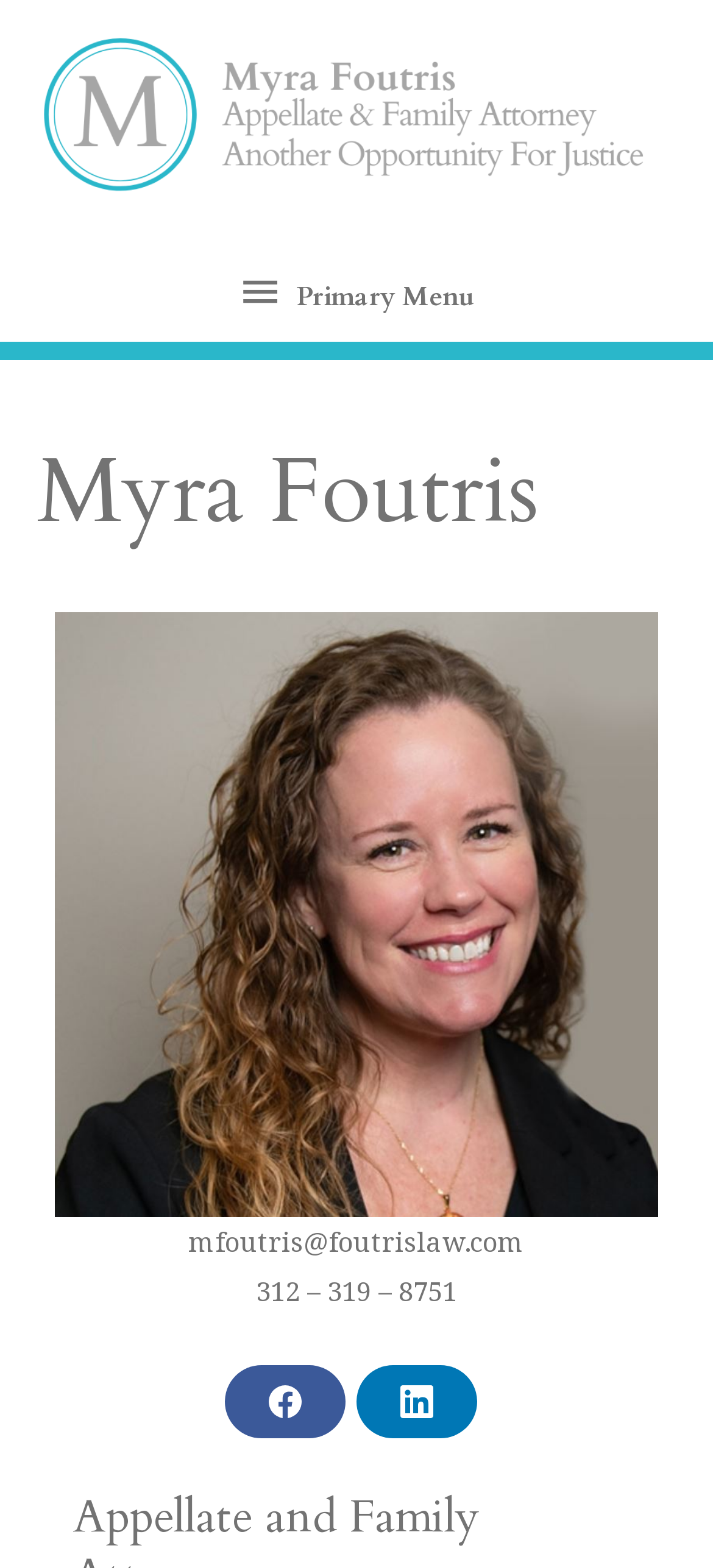Give a concise answer using one word or a phrase to the following question:
What type of law does Myra Foutris practice?

Appellate and Family Law